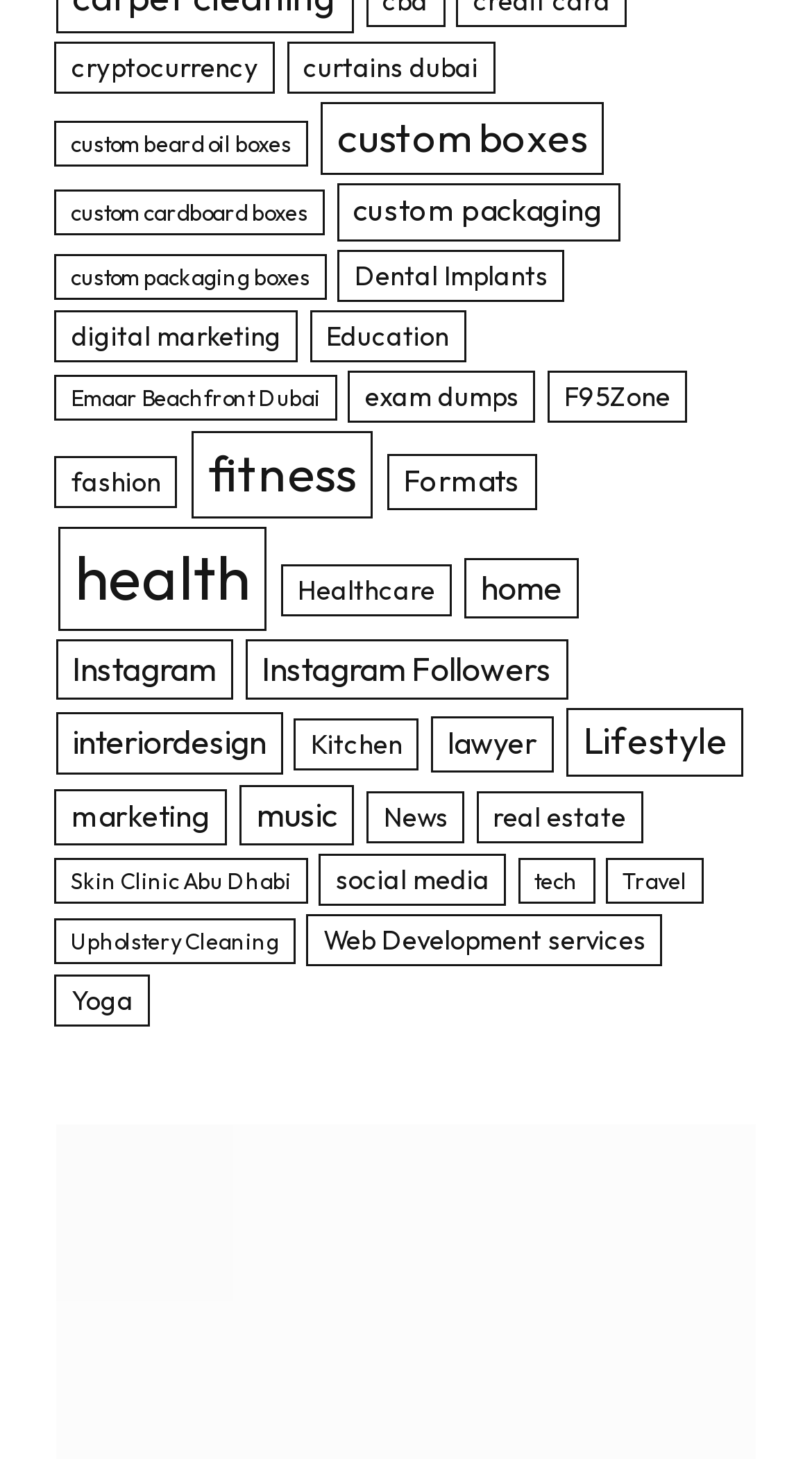Determine the coordinates of the bounding box for the clickable area needed to execute this instruction: "click on cryptocurrency".

[0.067, 0.029, 0.339, 0.064]